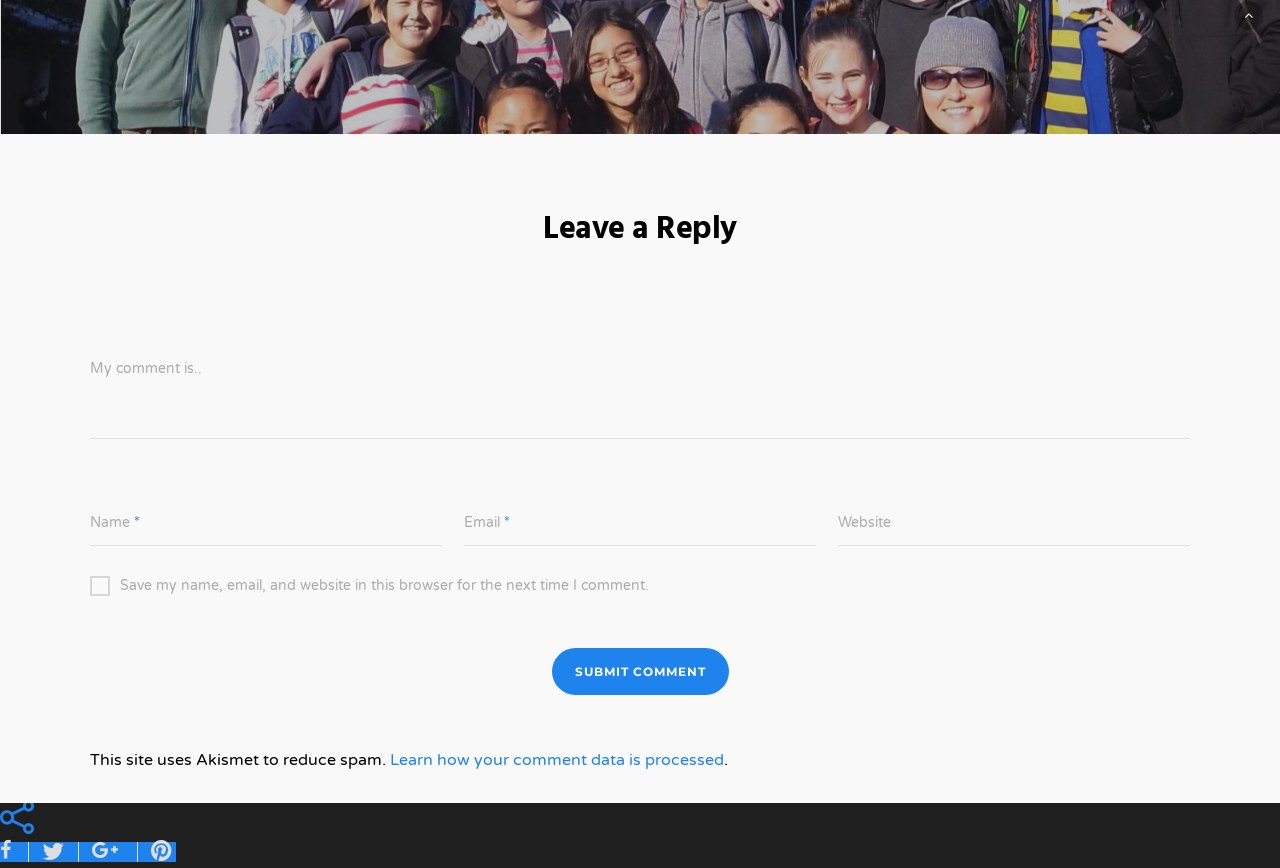Using the elements shown in the image, answer the question comprehensively: What is the function of the button with the text 'SUBMIT COMMENT'?

The button with the text 'SUBMIT COMMENT' is placed below the comment input fields, indicating that it is used to submit the comment after filling in the required information.